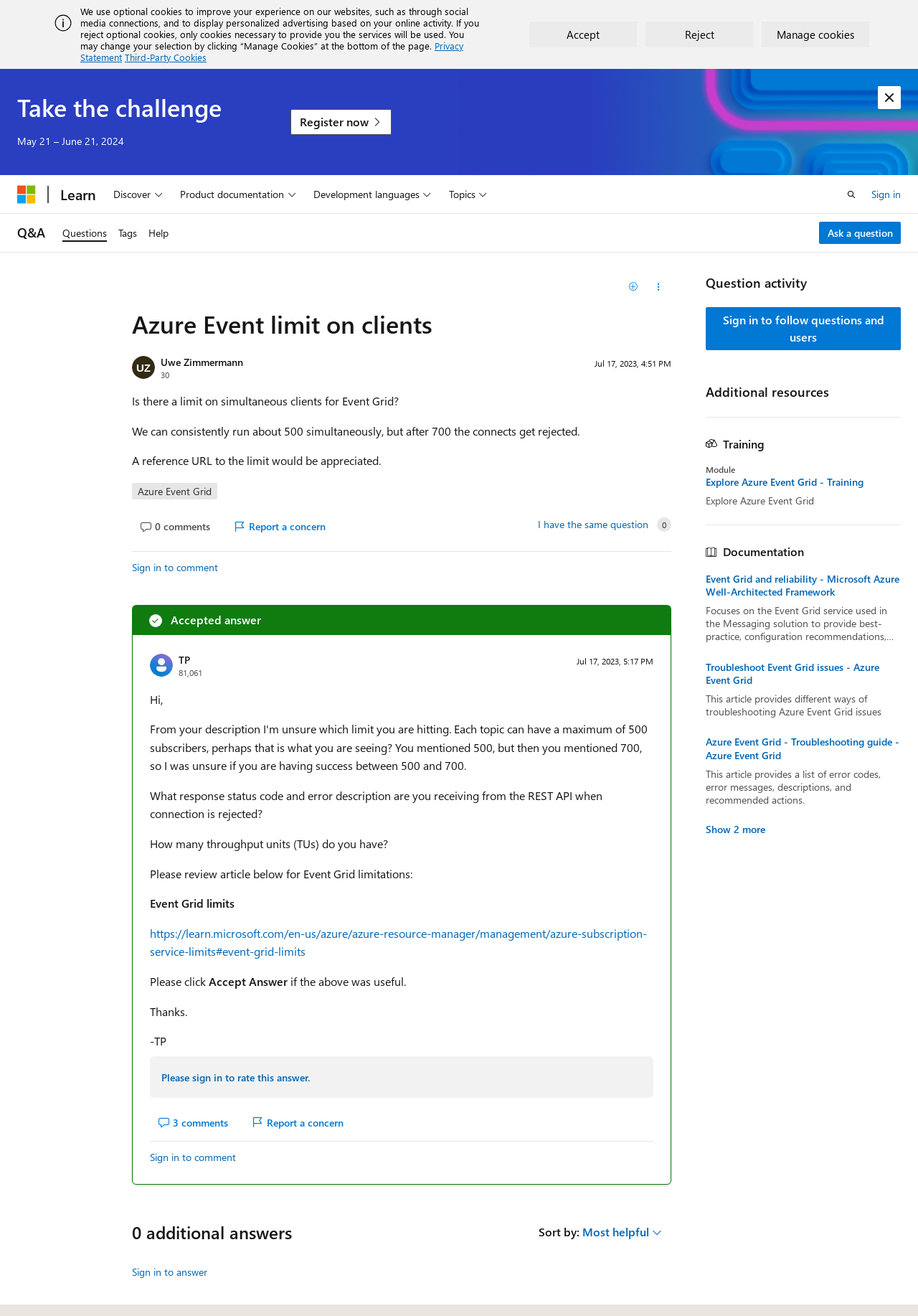Identify and provide the text content of the webpage's primary headline.

Azure Event limit on clients